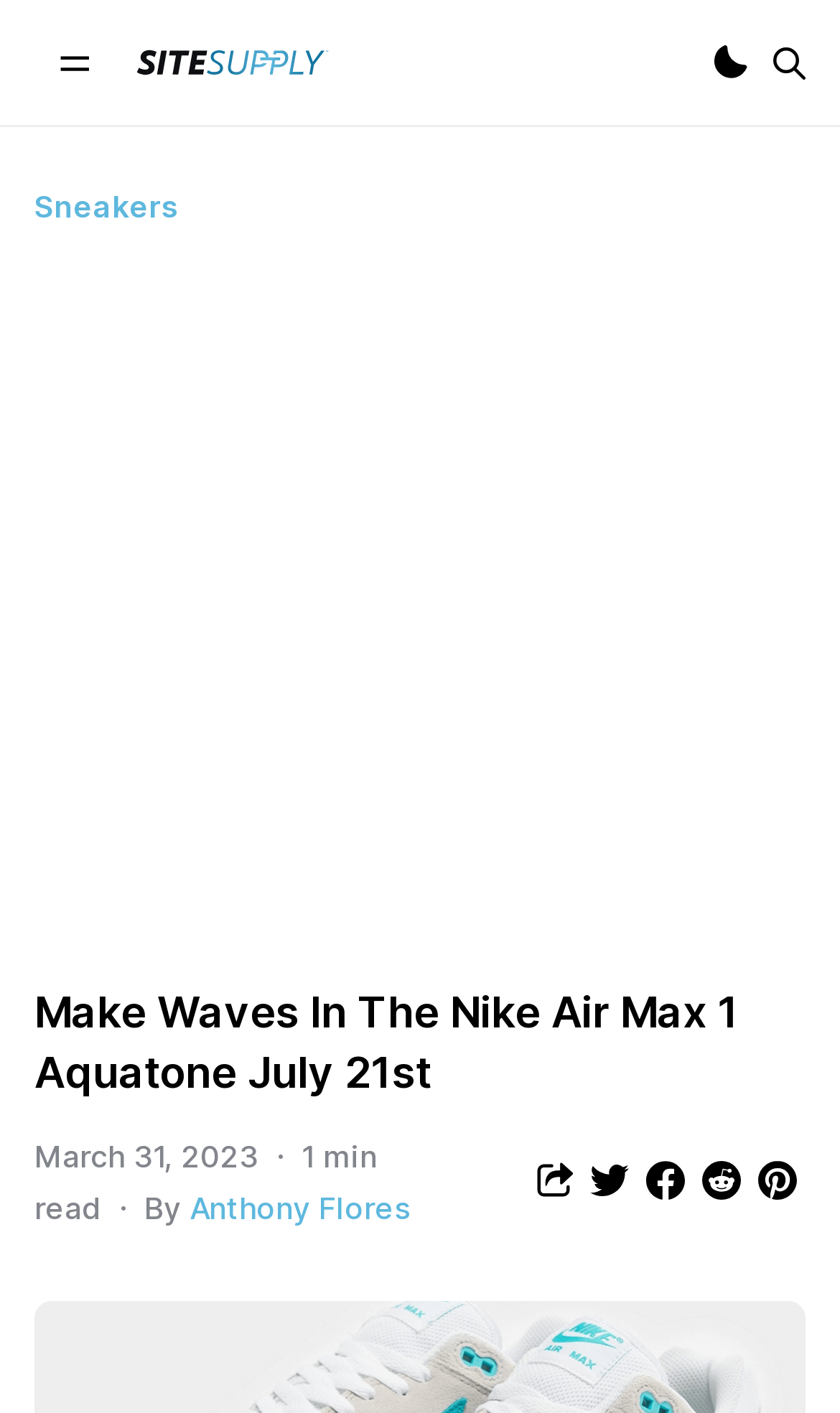Answer the question in one word or a short phrase:
Who is the author of the article?

Anthony Flores